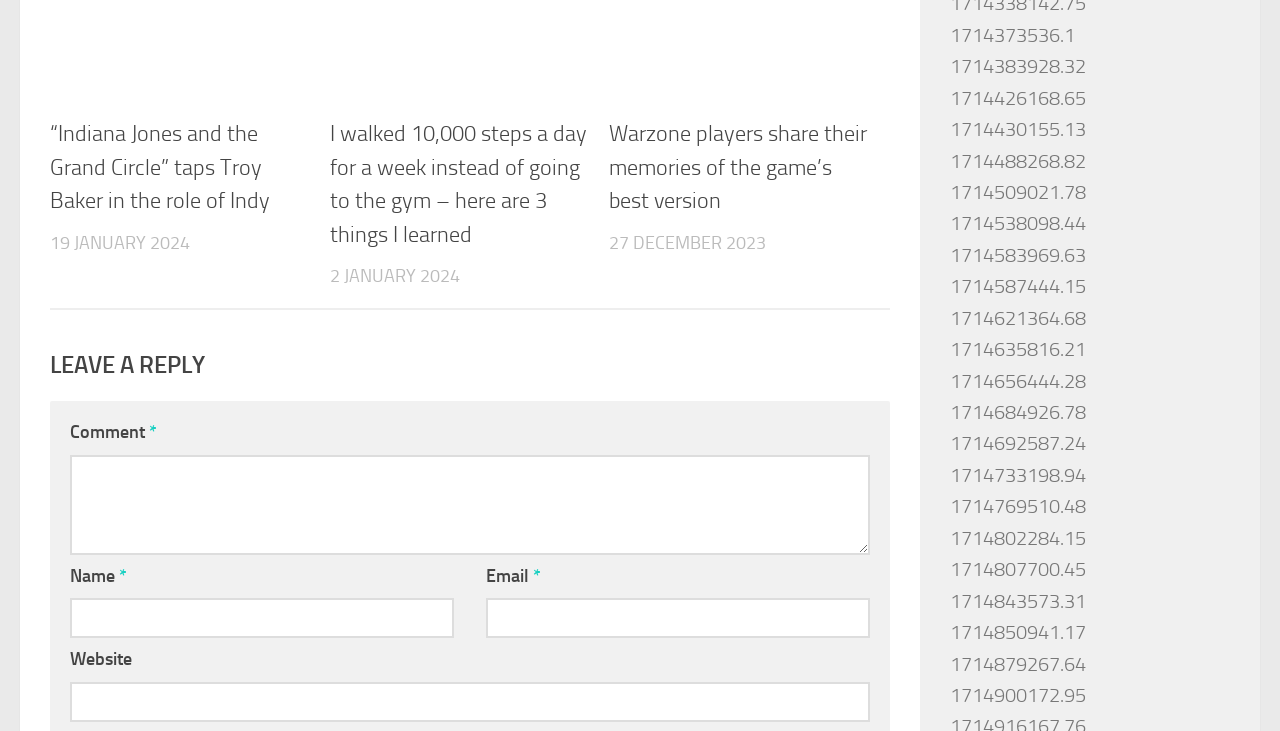Answer briefly with one word or phrase:
How many links are there in the right sidebar?

24